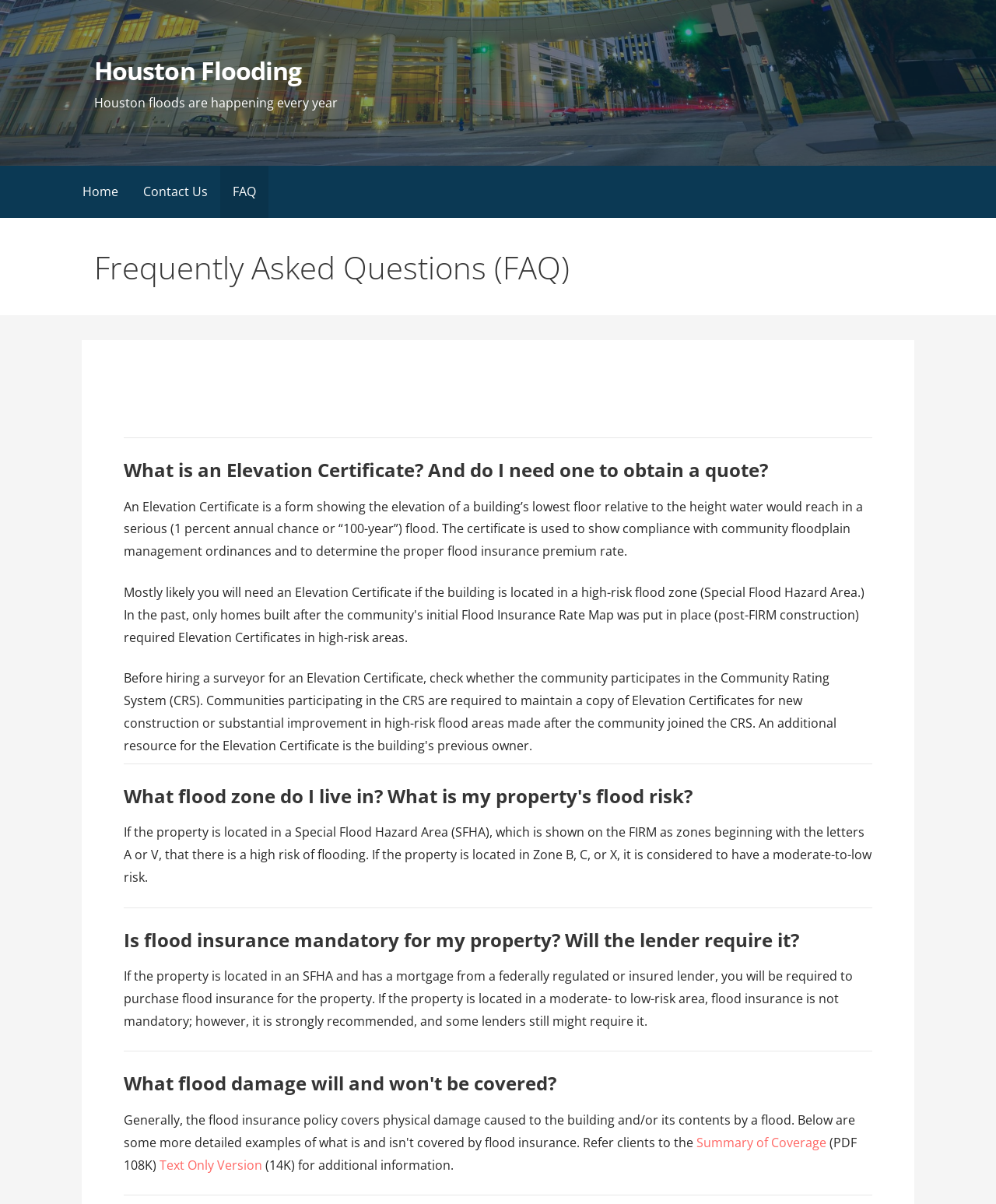What is an Elevation Certificate?
Using the image provided, answer with just one word or phrase.

A form showing elevation of a building